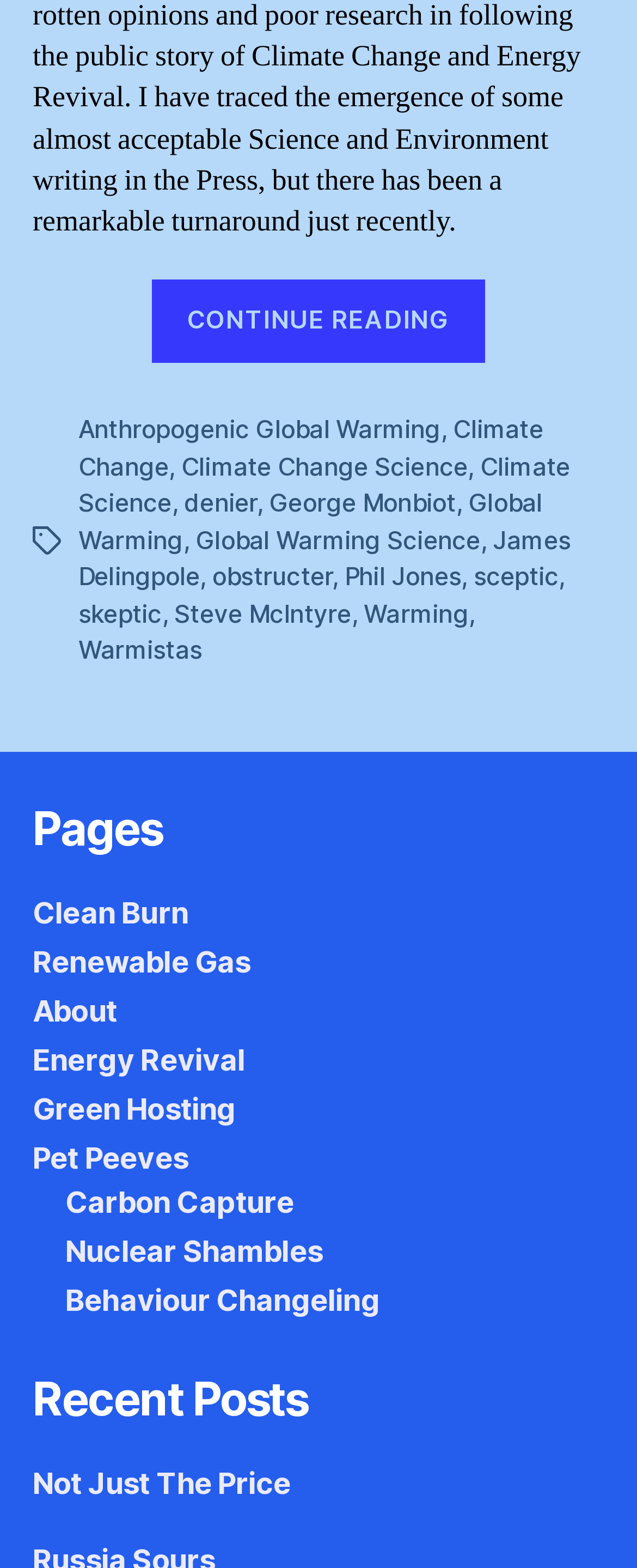Determine the bounding box of the UI component based on this description: "Not Just The Price". The bounding box coordinates should be four float values between 0 and 1, i.e., [left, top, right, bottom].

[0.051, 0.935, 0.457, 0.957]